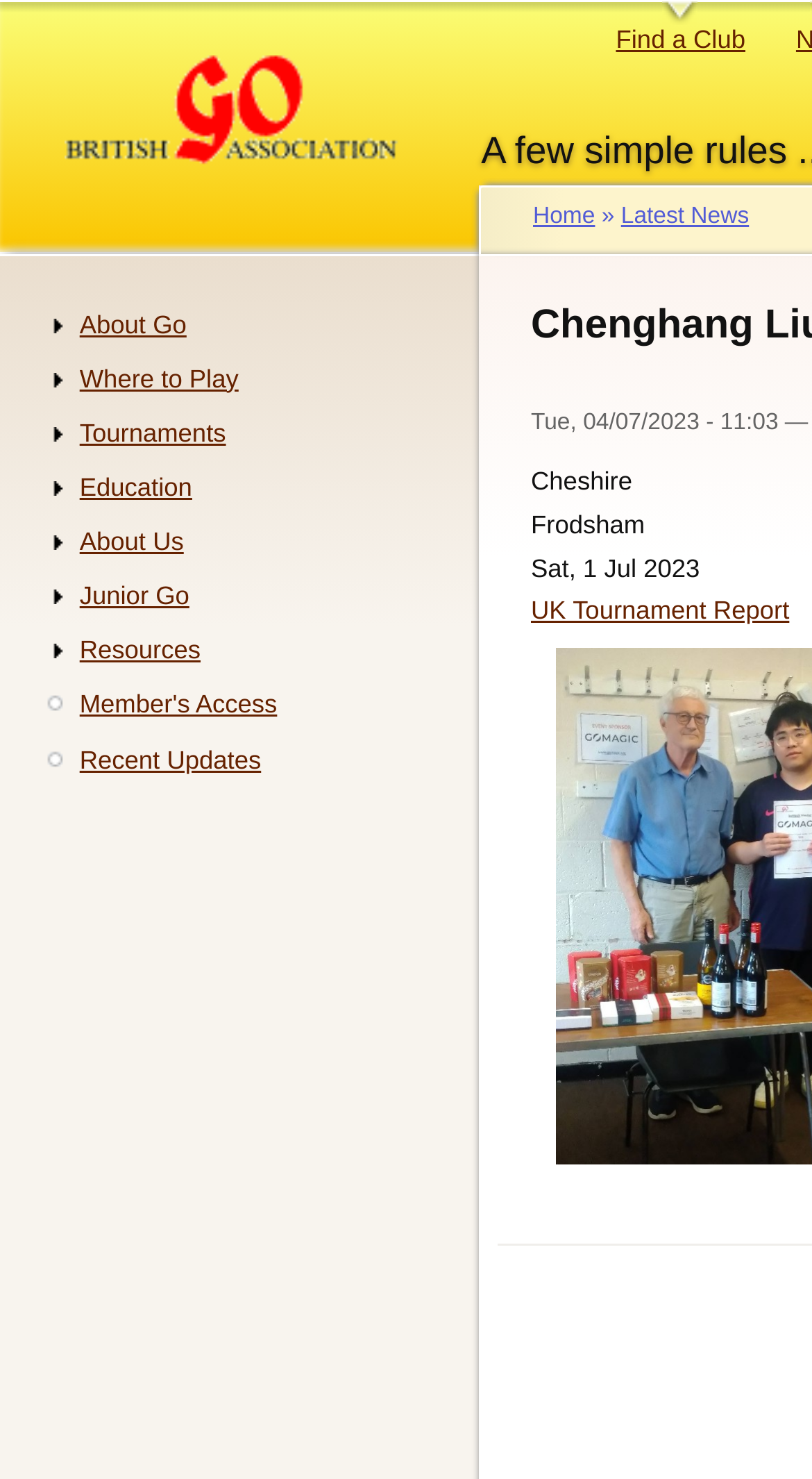Please identify the bounding box coordinates of the area that needs to be clicked to fulfill the following instruction: "Find a Club."

[0.759, 0.0, 0.918, 0.042]